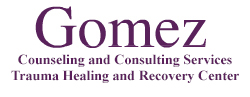Generate a detailed caption that encompasses all aspects of the image.

The image features the logo of Gomez Counseling and Consulting Services, a center focused on trauma healing and recovery. The logo prominently displays the name "Gomez" in a bold, elegant font, followed by the text "Counseling and Consulting Services" and "Trauma Healing and Recovery Center." The use of a rich purple color conveys a sense of calm and professionalism, aligning with the supportive and therapeutic nature of the services offered. This logo serves as a visual representation of the center's commitment to helping individuals recover from trauma and enhance their emotional well-being.